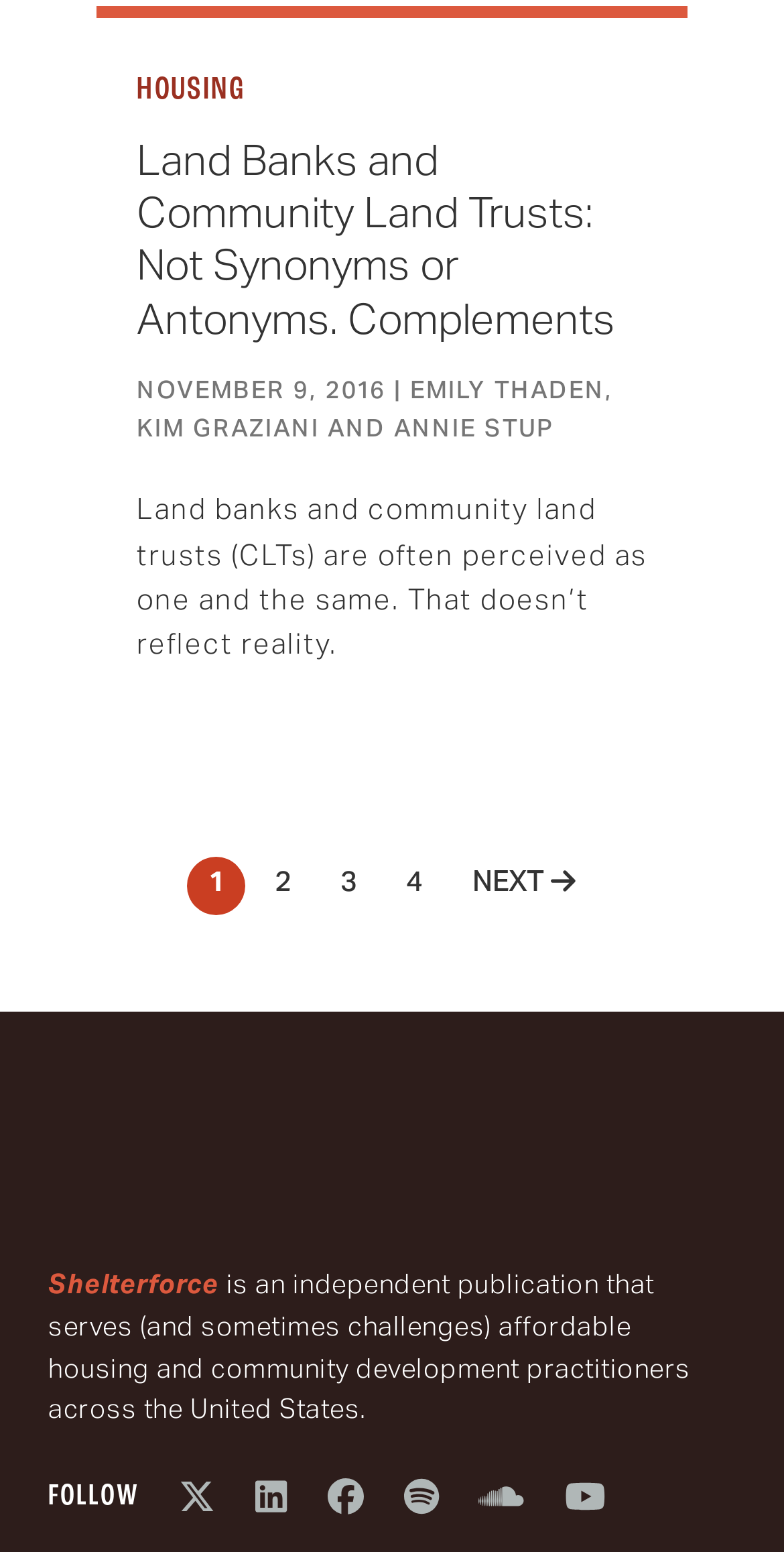Please give a succinct answer to the question in one word or phrase:
How many pages does the article have?

At least 2